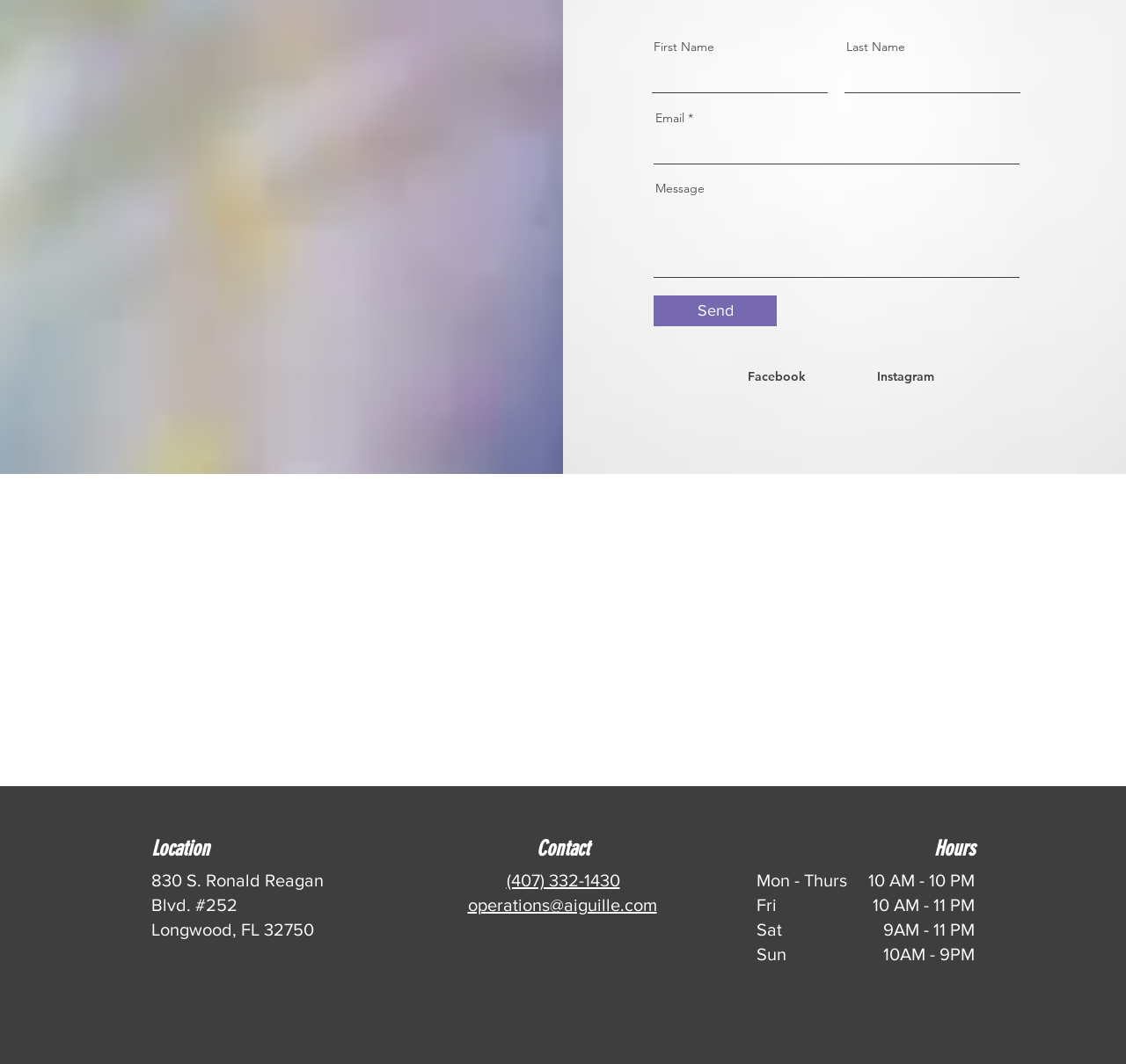Could you indicate the bounding box coordinates of the region to click in order to complete this instruction: "Open Facebook".

[0.662, 0.337, 0.721, 0.371]